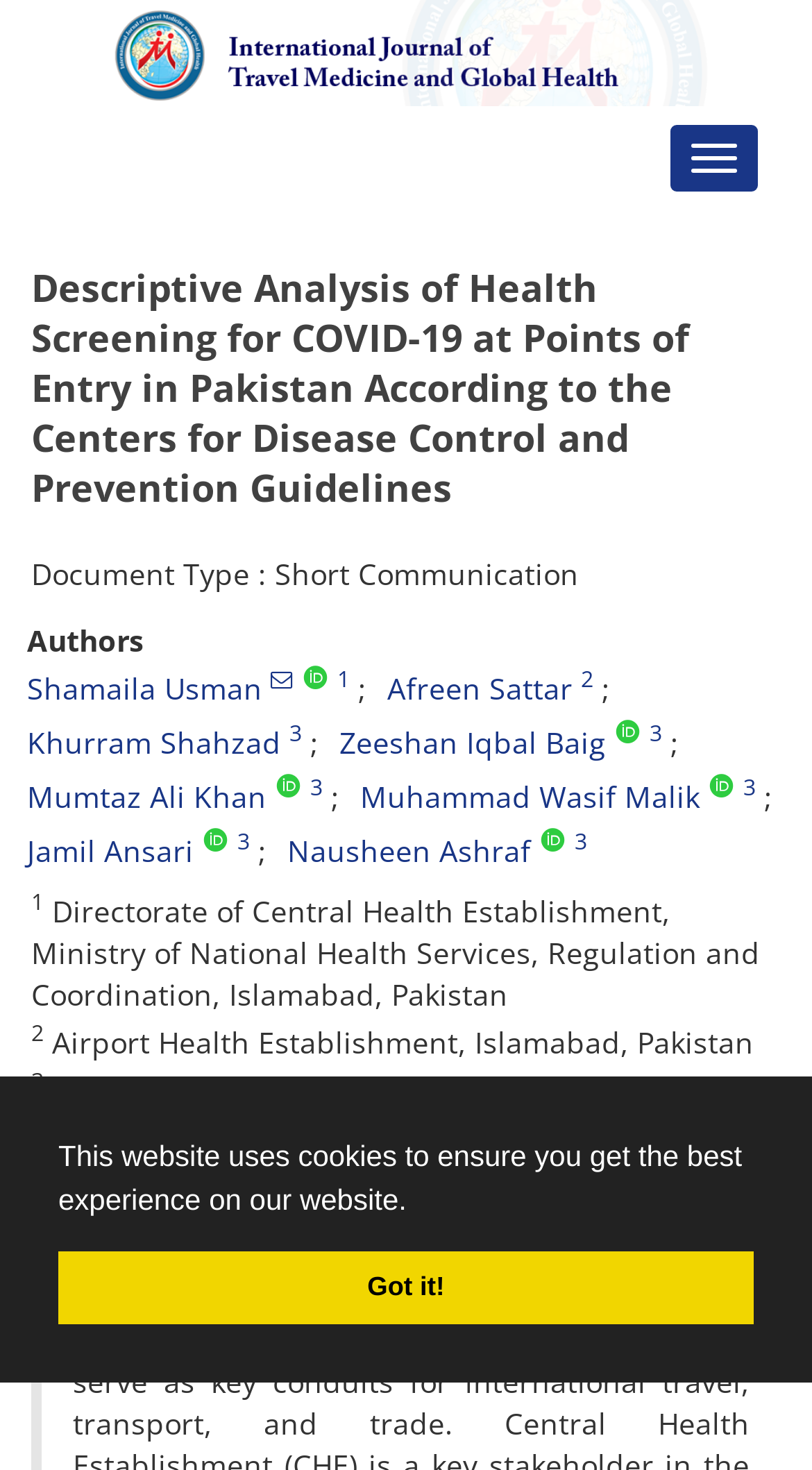Determine the bounding box coordinates of the element's region needed to click to follow the instruction: "Enter your name". Provide these coordinates as four float numbers between 0 and 1, formatted as [left, top, right, bottom].

None